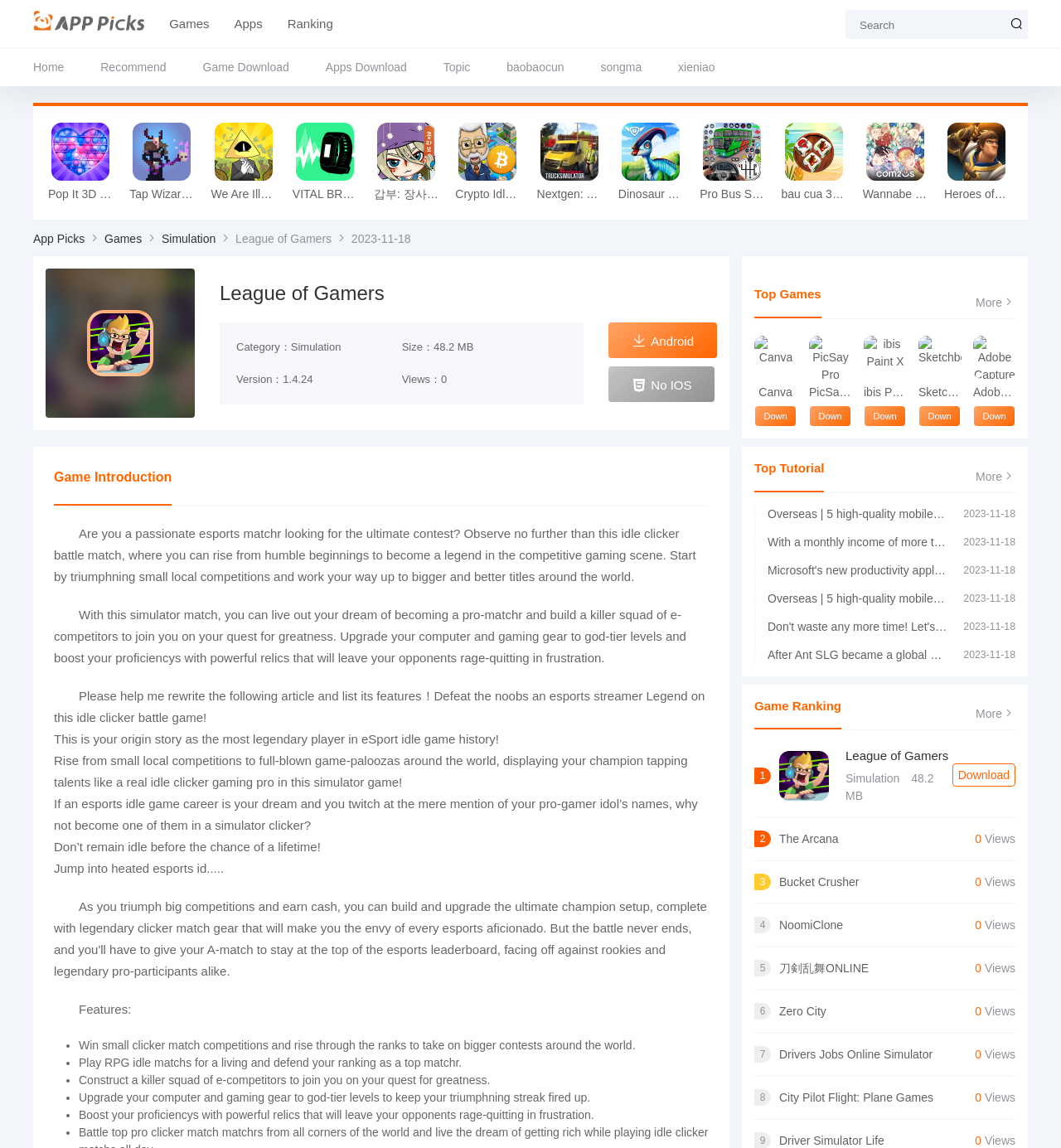What can you upgrade in the game?
Based on the image, give a one-word or short phrase answer.

Computer and gaming gear